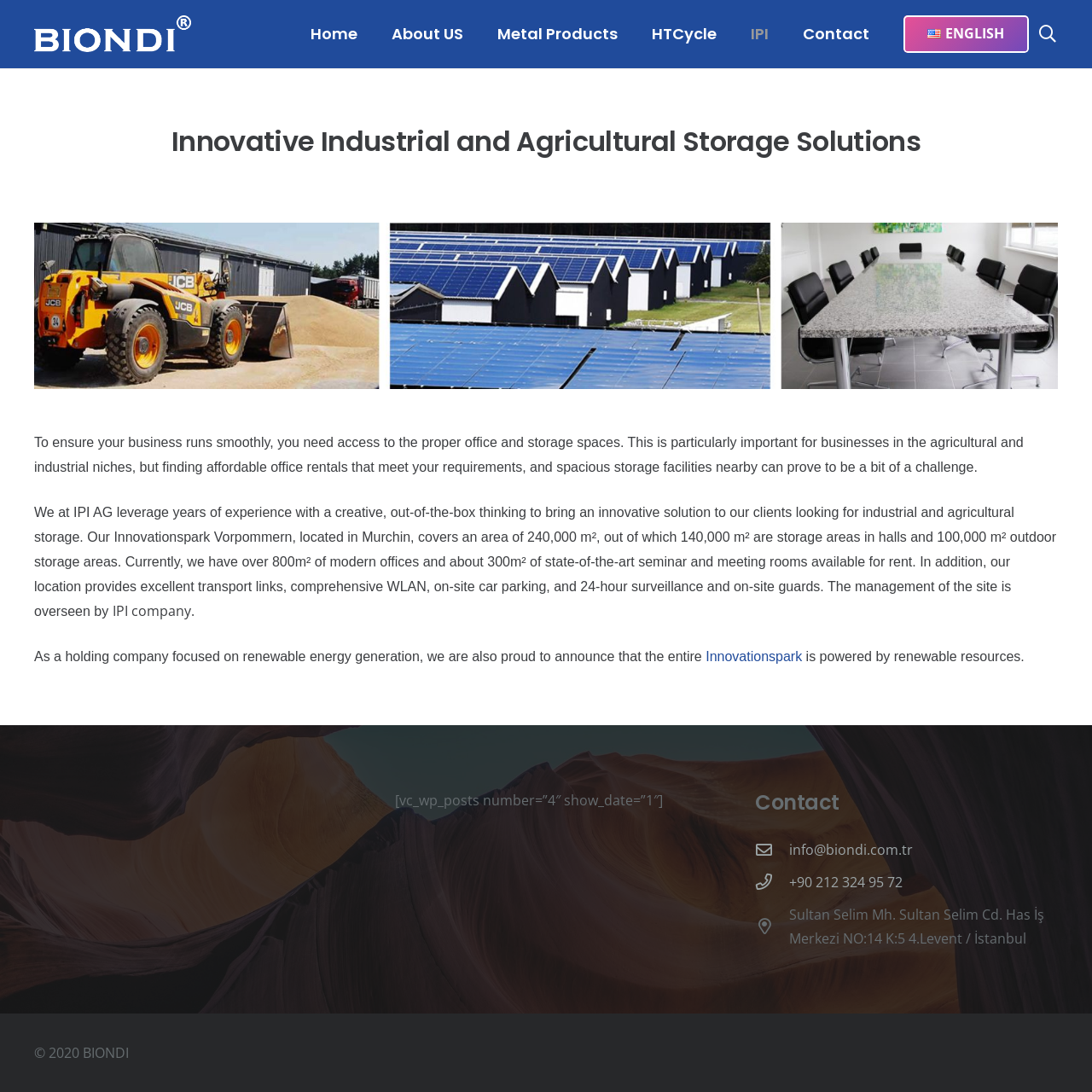Please locate the bounding box coordinates of the element that should be clicked to achieve the given instruction: "Contact us".

[0.692, 0.771, 0.723, 0.786]